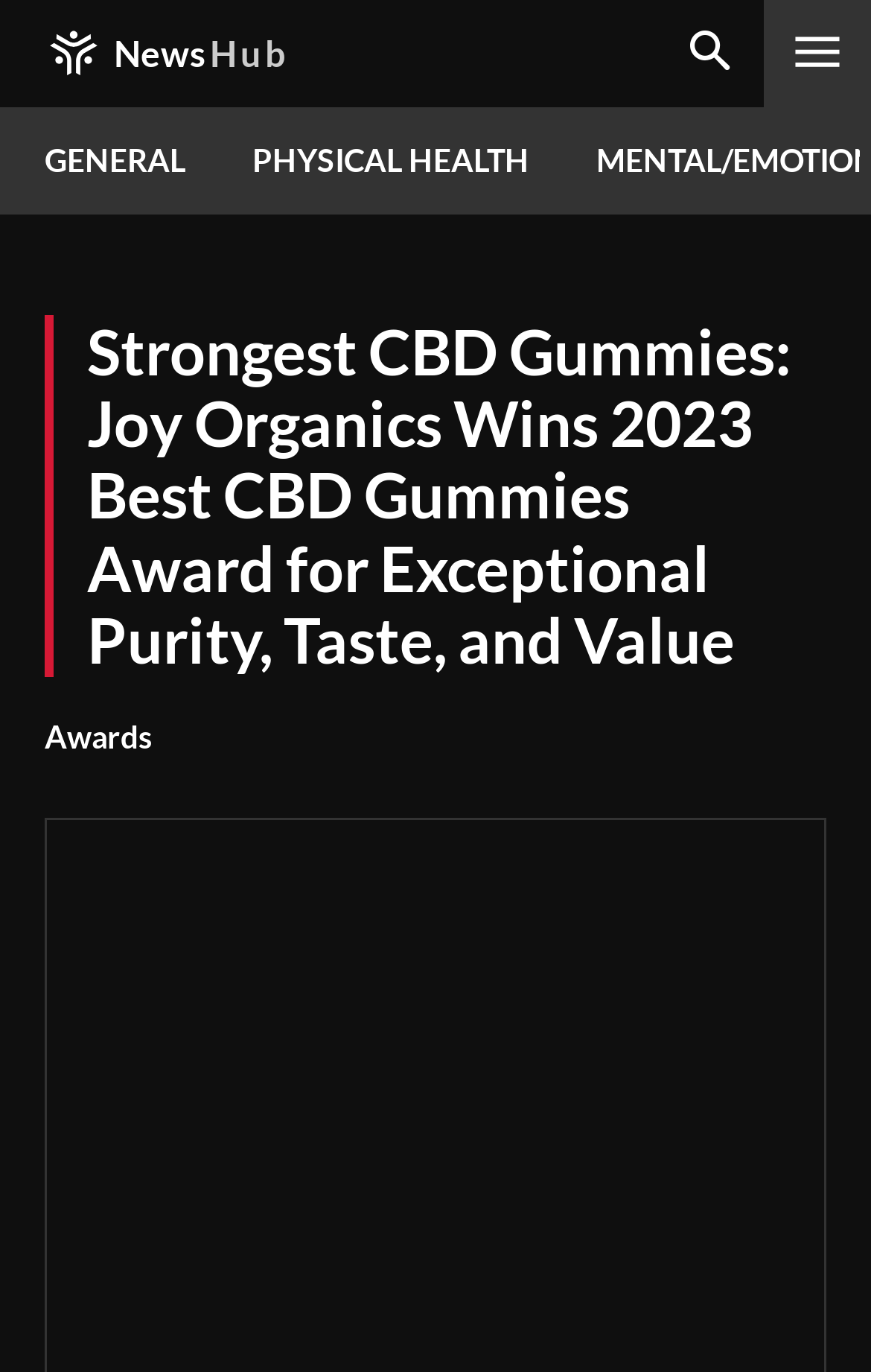Please answer the following question using a single word or phrase: 
How many links are on the top-right corner of the webpage?

1